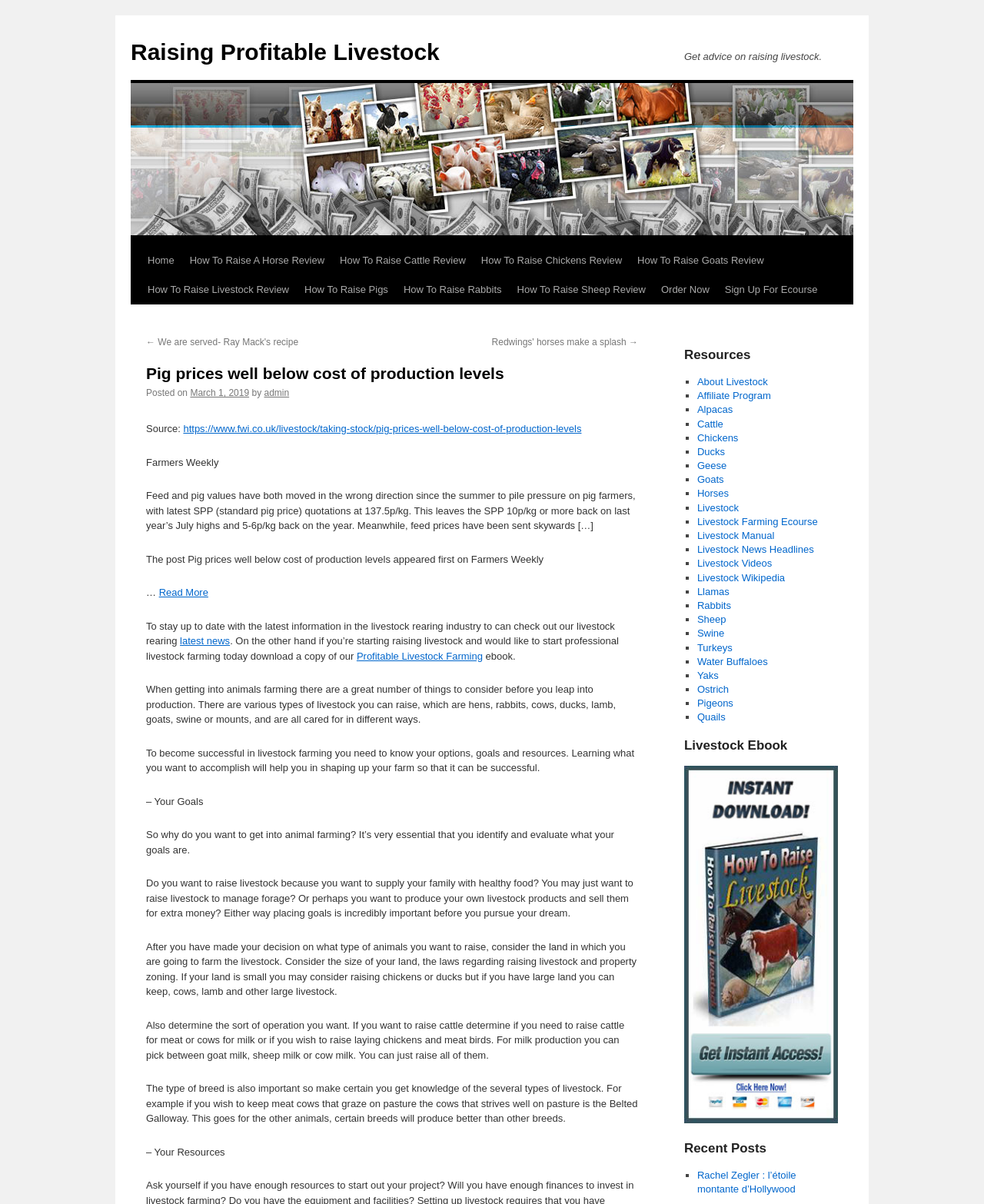What is the current standard pig price?
Please answer using one word or phrase, based on the screenshot.

137.5p/kg